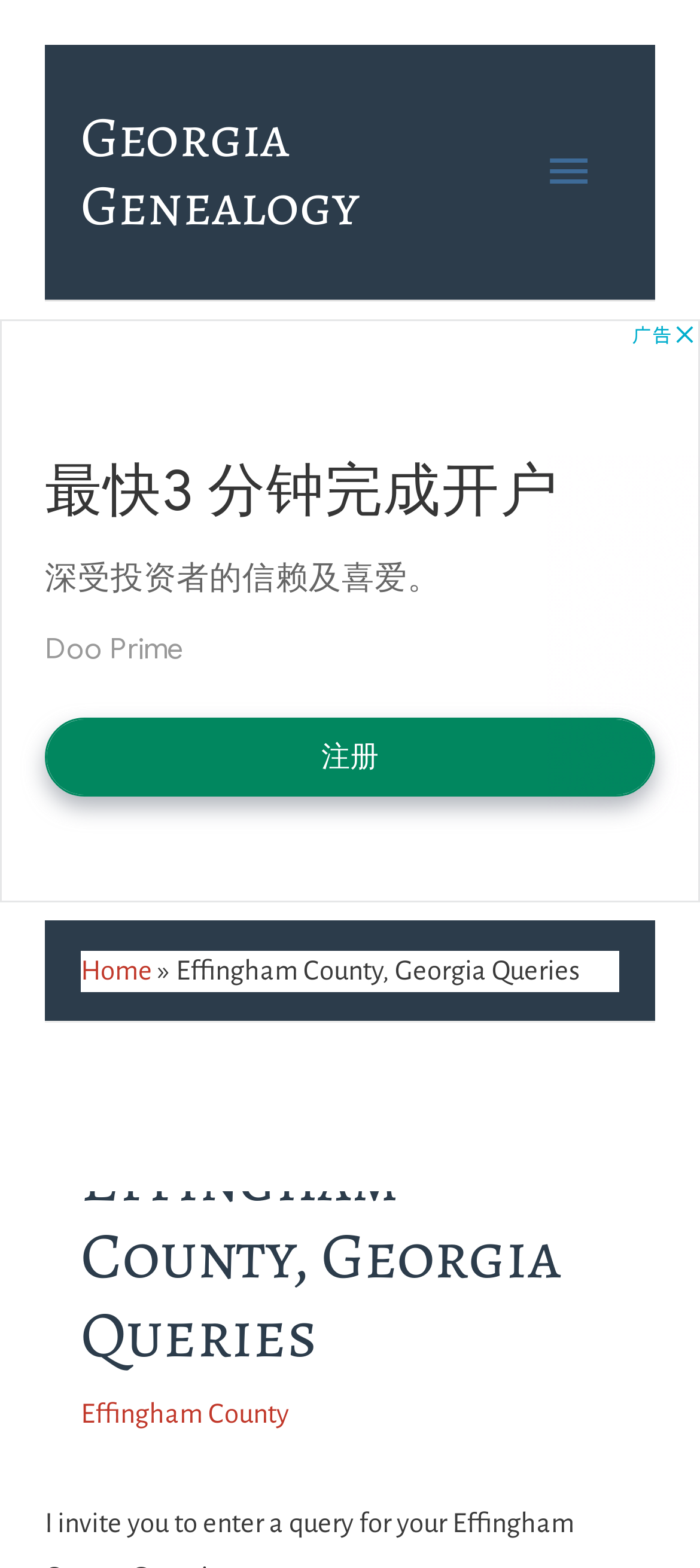Determine the bounding box coordinates (top-left x, top-left y, bottom-right x, bottom-right y) of the UI element described in the following text: Home

[0.115, 0.609, 0.218, 0.628]